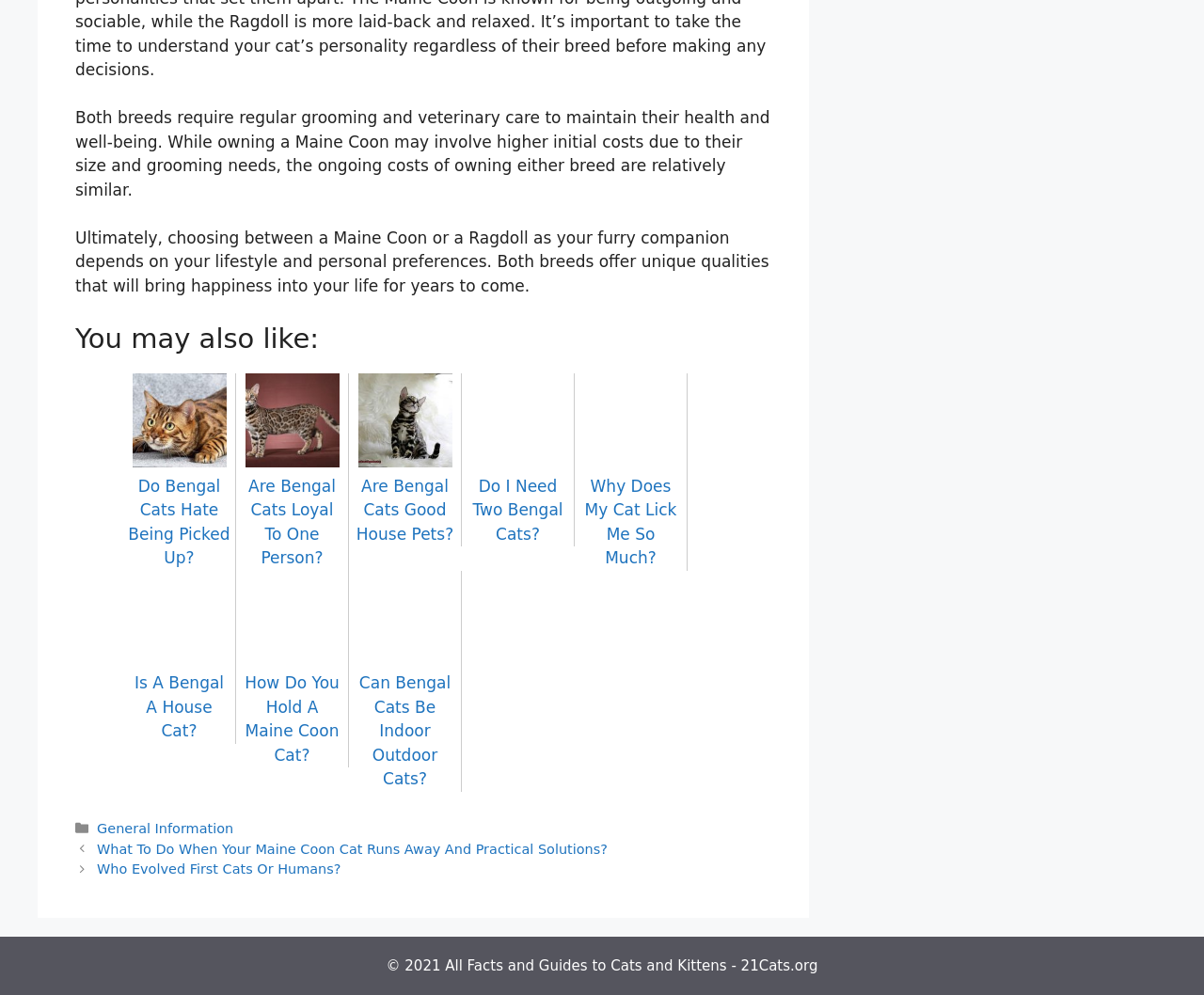Please study the image and answer the question comprehensively:
What do Maine Coon and Ragdoll breeds require regularly?

According to the text, both Maine Coon and Ragdoll breeds require regular grooming and veterinary care to maintain their health and well-being.